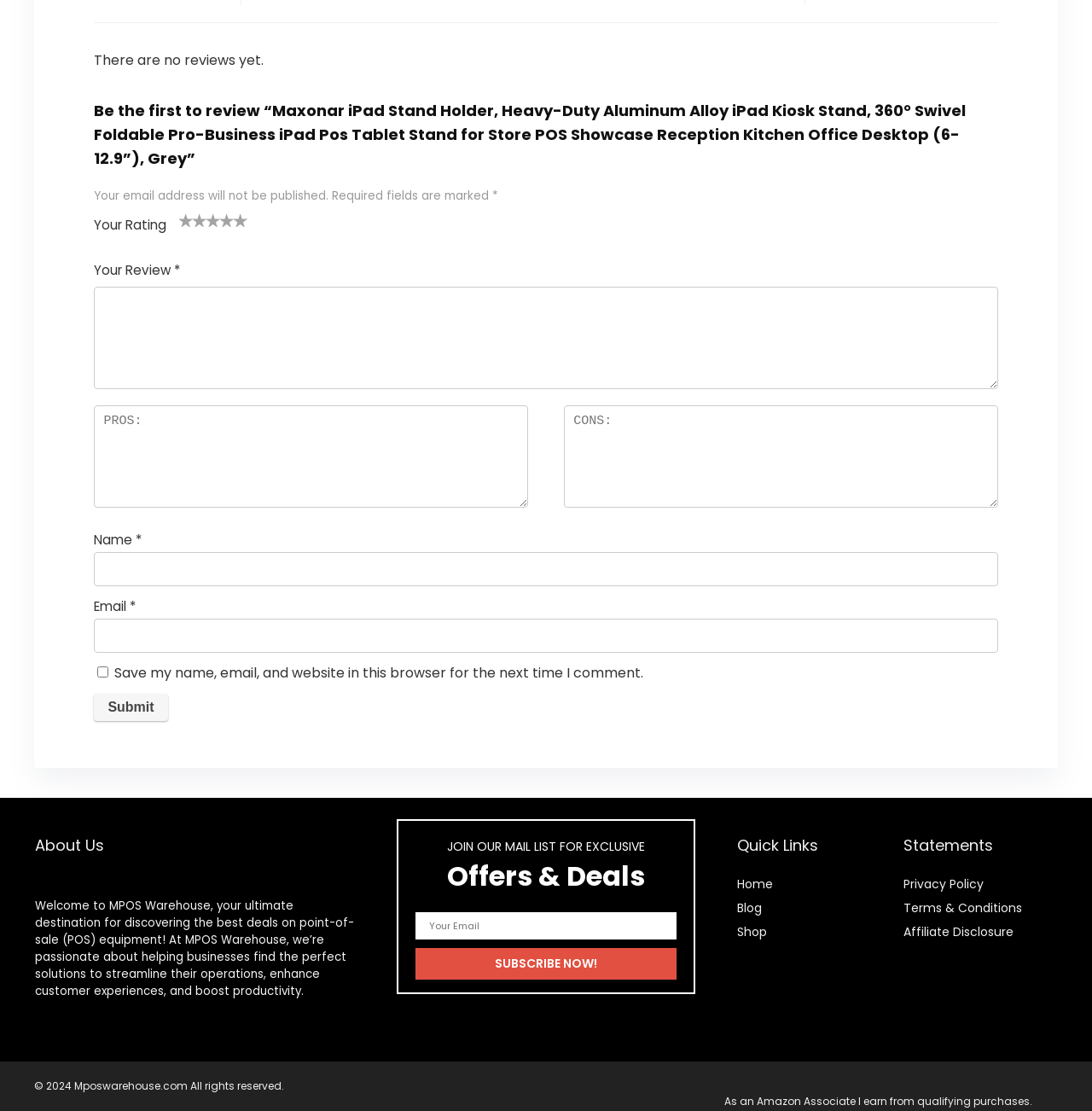What is the product being reviewed?
Provide a detailed answer to the question, using the image to inform your response.

The product being reviewed is the Maxonar iPad Stand Holder, which is a heavy-duty aluminum alloy iPad kiosk stand that can swivel and fold, suitable for store POS showcase reception kitchen office desktop use.